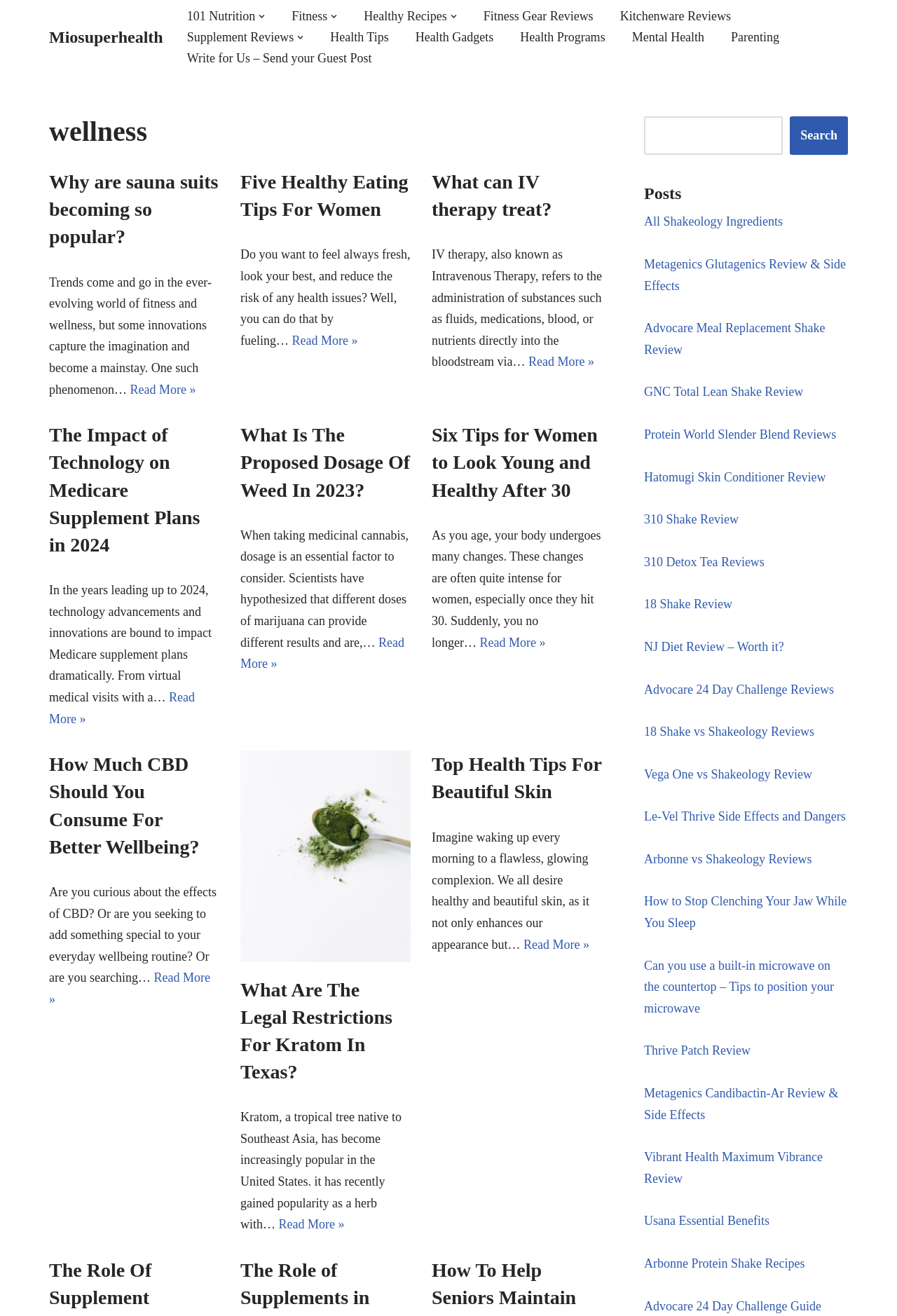Please specify the bounding box coordinates of the element that should be clicked to execute the given instruction: 'Open 'Primary Menu''. Ensure the coordinates are four float numbers between 0 and 1, expressed as [left, top, right, bottom].

[0.205, 0.004, 0.945, 0.052]